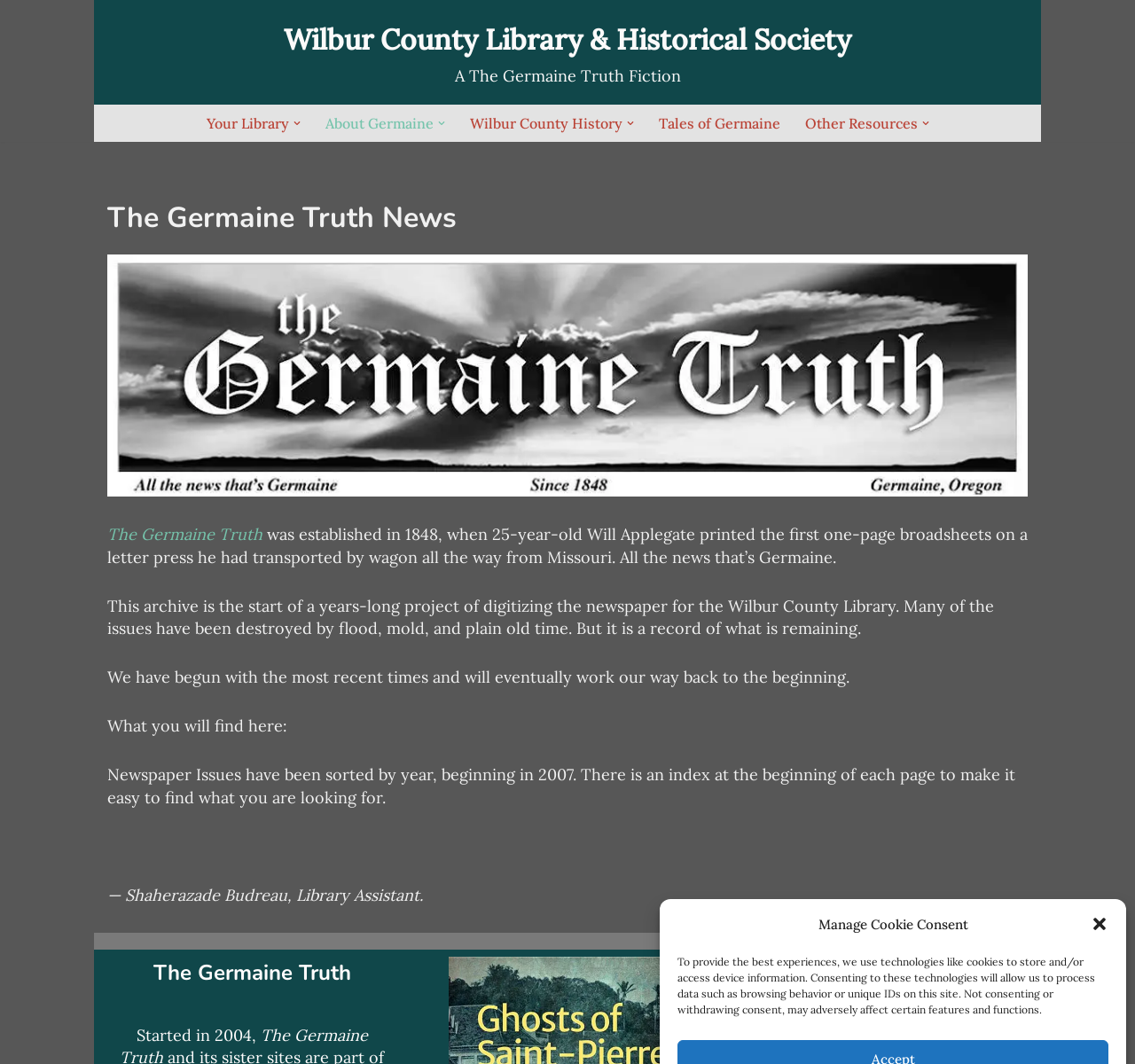Determine the bounding box coordinates of the clickable region to carry out the instruction: "Click the 'Skip to content' link".

[0.0, 0.027, 0.023, 0.043]